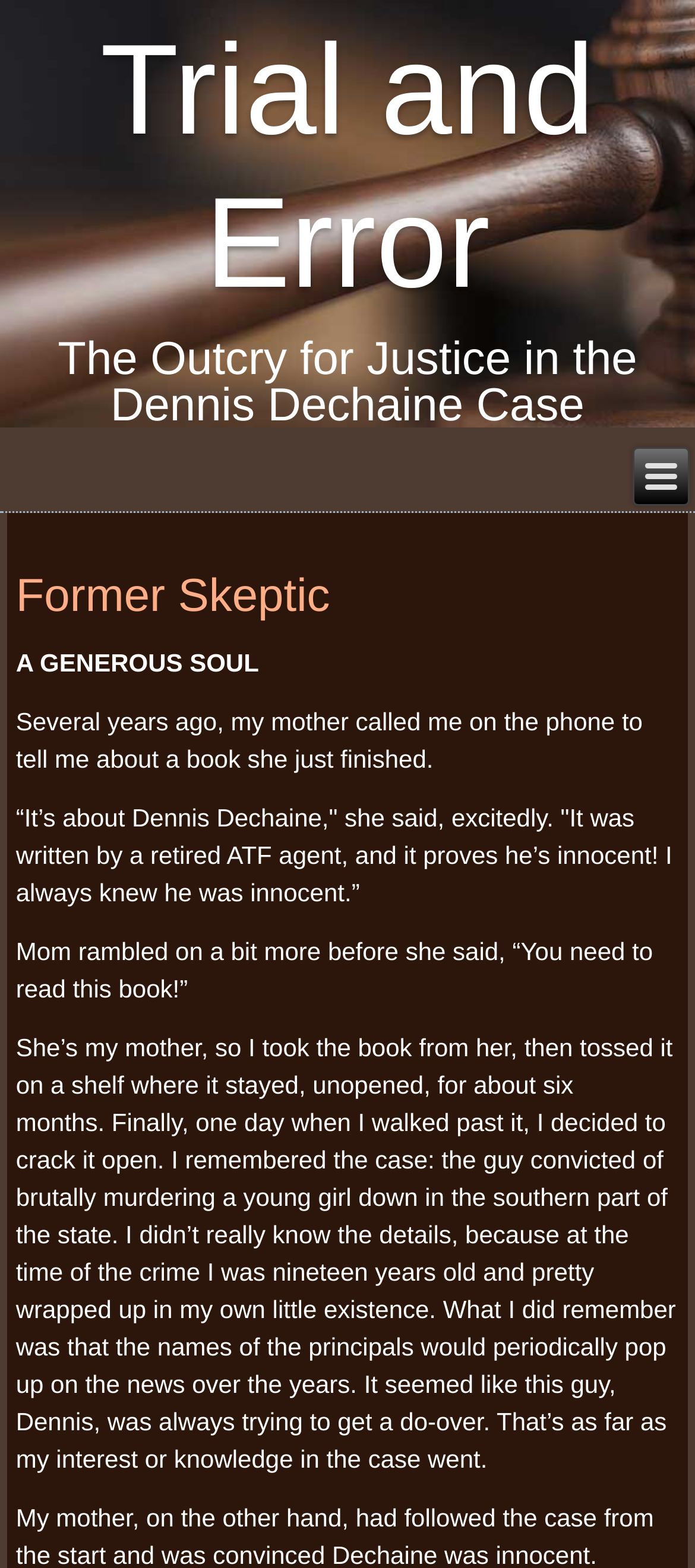Answer the question below using just one word or a short phrase: 
What is the tone of the author's writing in the webpage?

Reflective